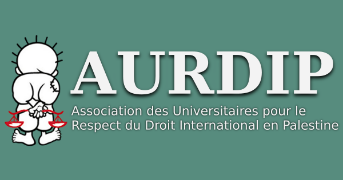From the image, can you give a detailed response to the question below:
What is the context of the organization's advocacy?

The organization's advocacy is specifically focused on the Israeli-Palestinian conflict, addressing issues related to human rights and international law in this context, as indicated by the organization's mission to unify academic voices on this topic.